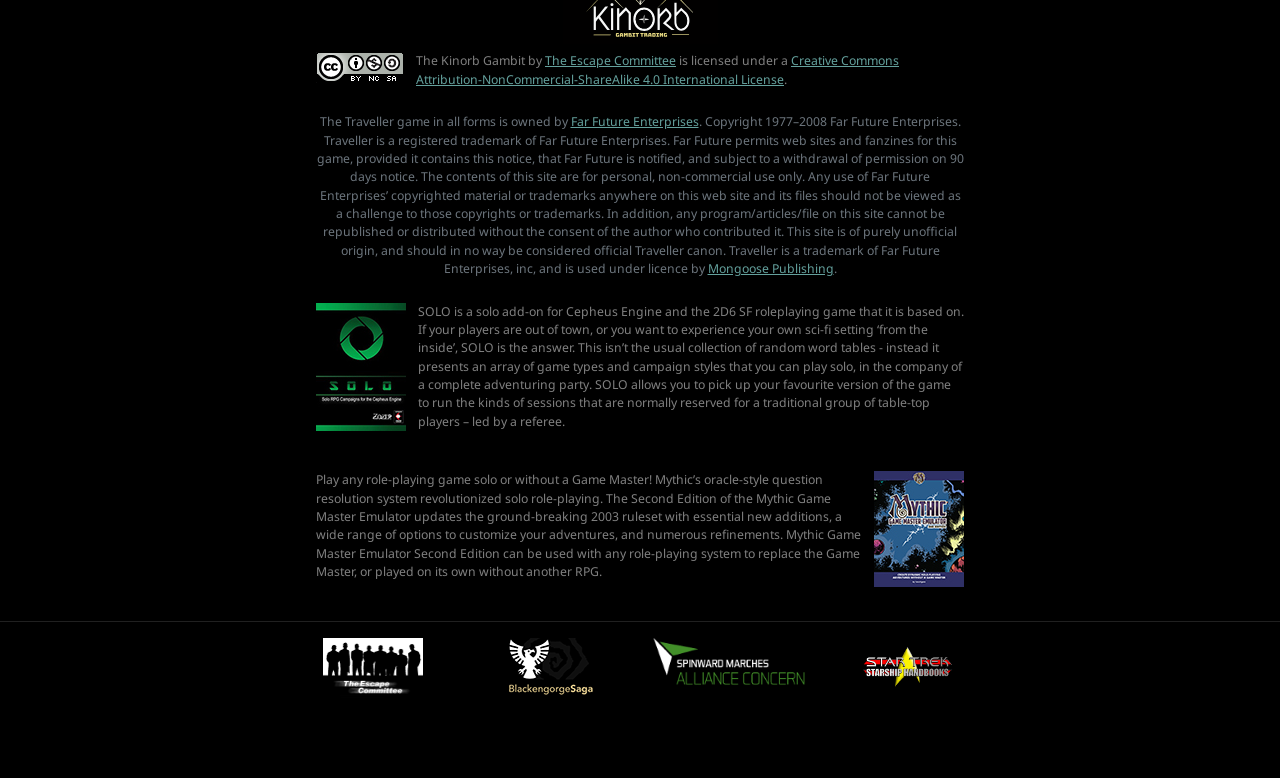Find the bounding box of the UI element described as: "alt="Star Trek Starship Handbooks"". The bounding box coordinates should be given as four float values between 0 and 1, i.e., [left, top, right, bottom].

[0.666, 0.845, 0.751, 0.869]